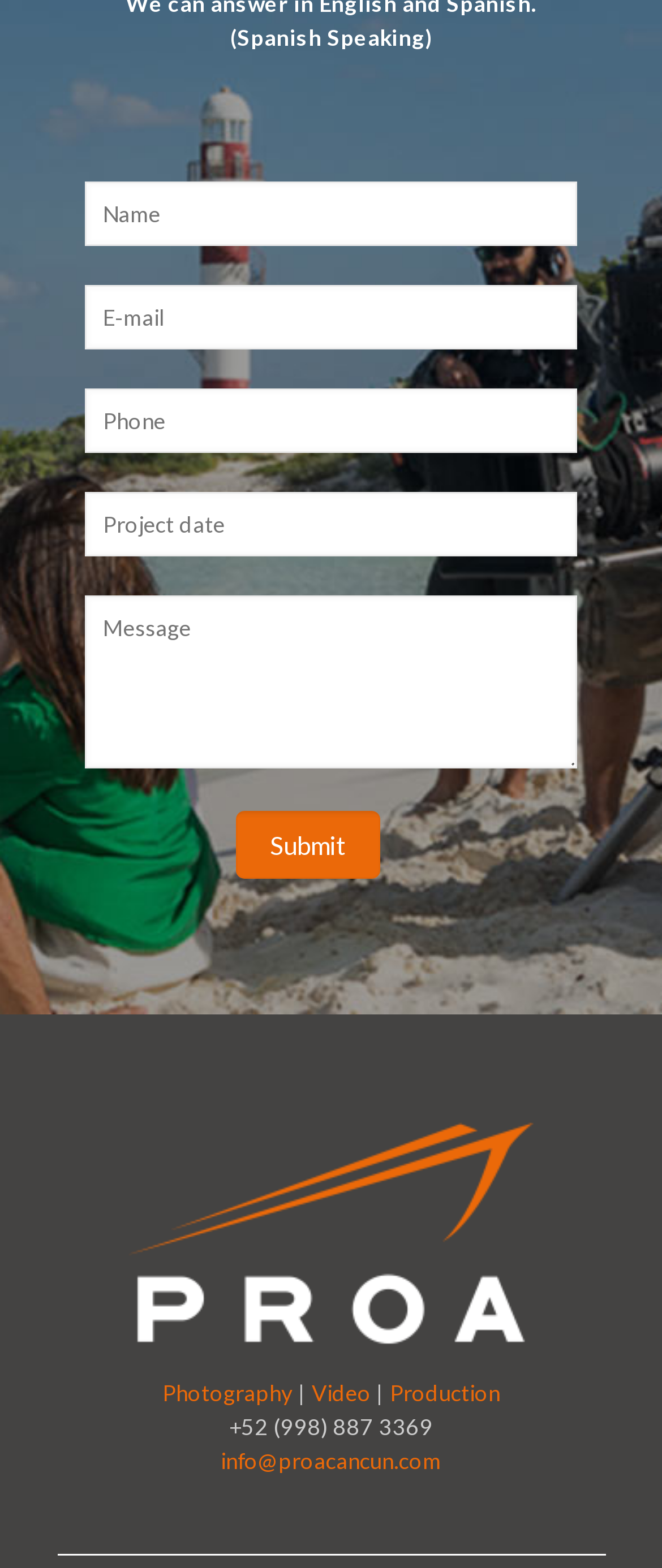Please determine the bounding box coordinates of the element's region to click in order to carry out the following instruction: "Visit the photography page". The coordinates should be four float numbers between 0 and 1, i.e., [left, top, right, bottom].

[0.245, 0.88, 0.442, 0.897]